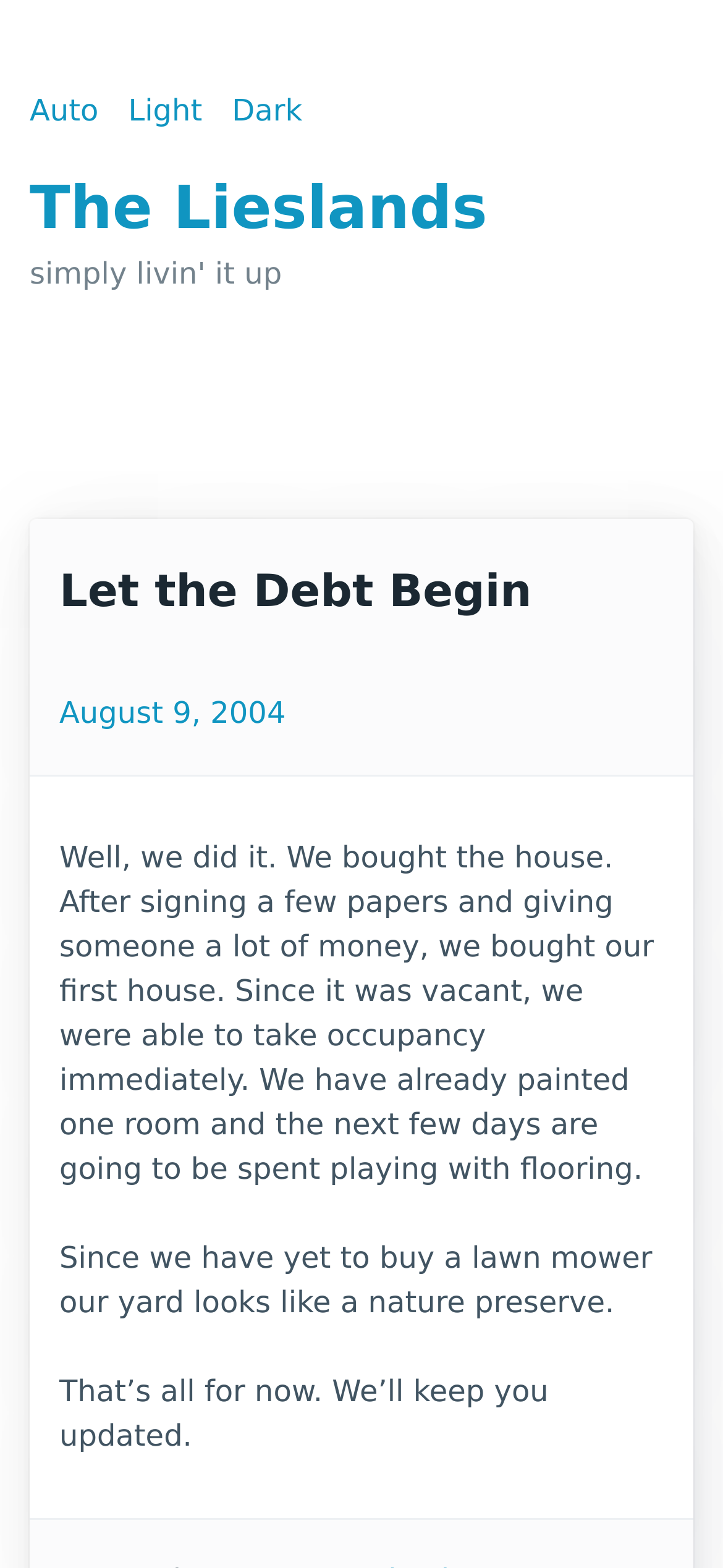What is the author's plan for the next few days?
Look at the image and answer with only one word or phrase.

playing with flooring